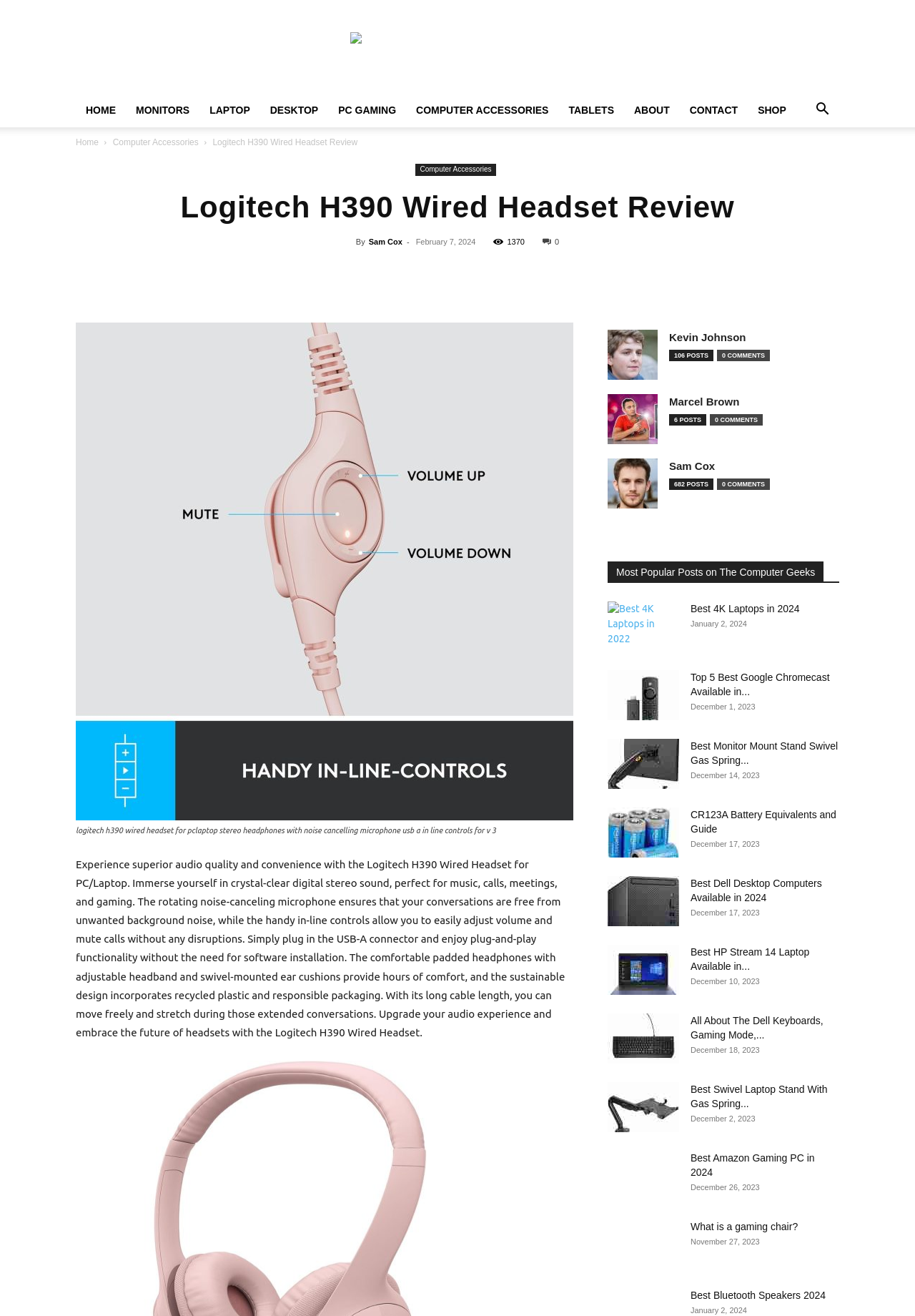Given the element description, predict the bounding box coordinates in the format (top-left x, top-left y, bottom-right x, bottom-right y). Make sure all values are between 0 and 1. Here is the element description: Marcel Brown

[0.731, 0.301, 0.808, 0.312]